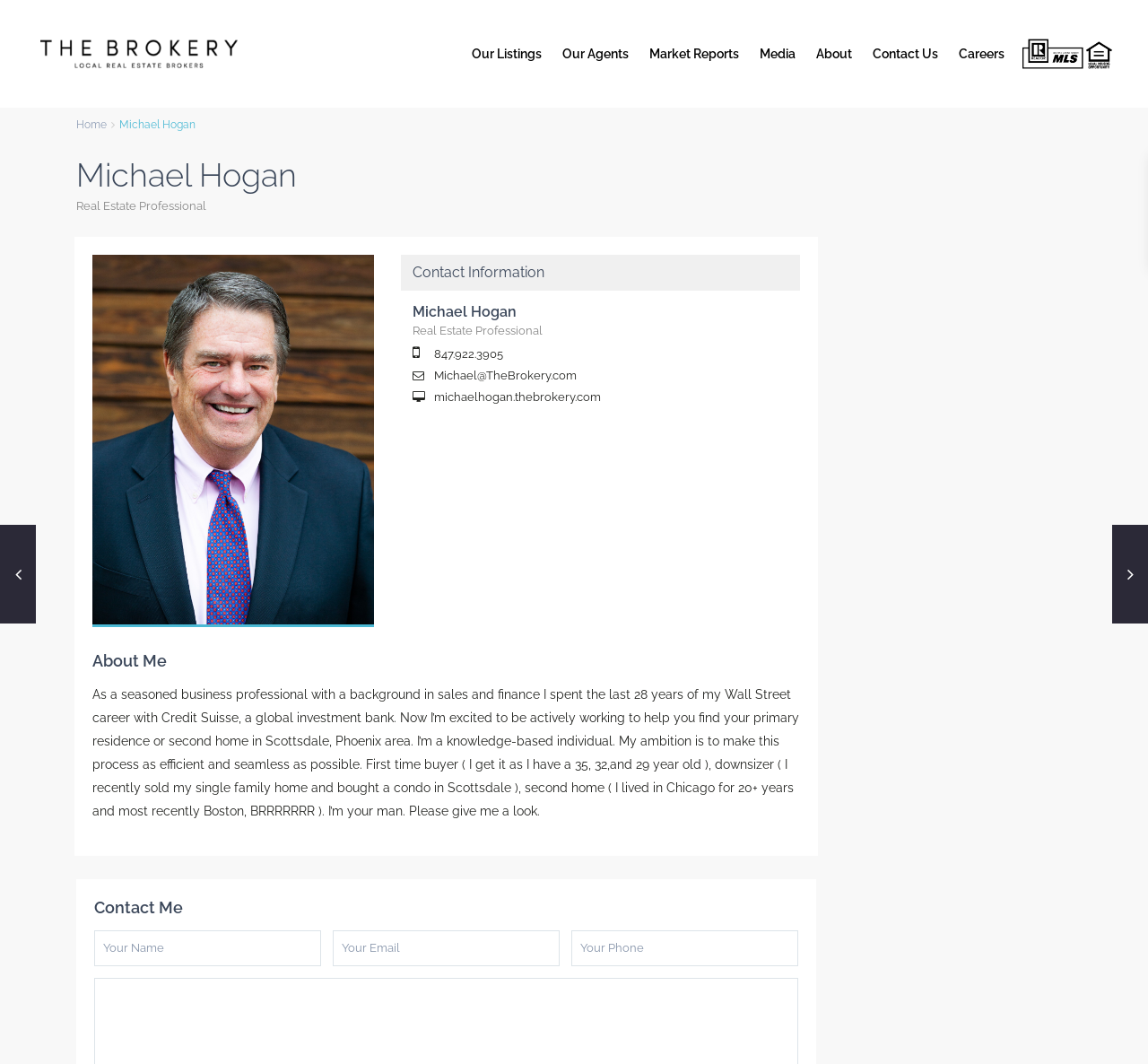What is the profession of Michael Hogan?
Give a detailed explanation using the information visible in the image.

Based on the webpage, Michael Hogan is a real estate professional, which is evident from the static text 'Real Estate Professional' next to his name, and also from the content of the 'About Me' section, where he mentions his background in sales and finance and his current role in helping people find their primary residence or second home.